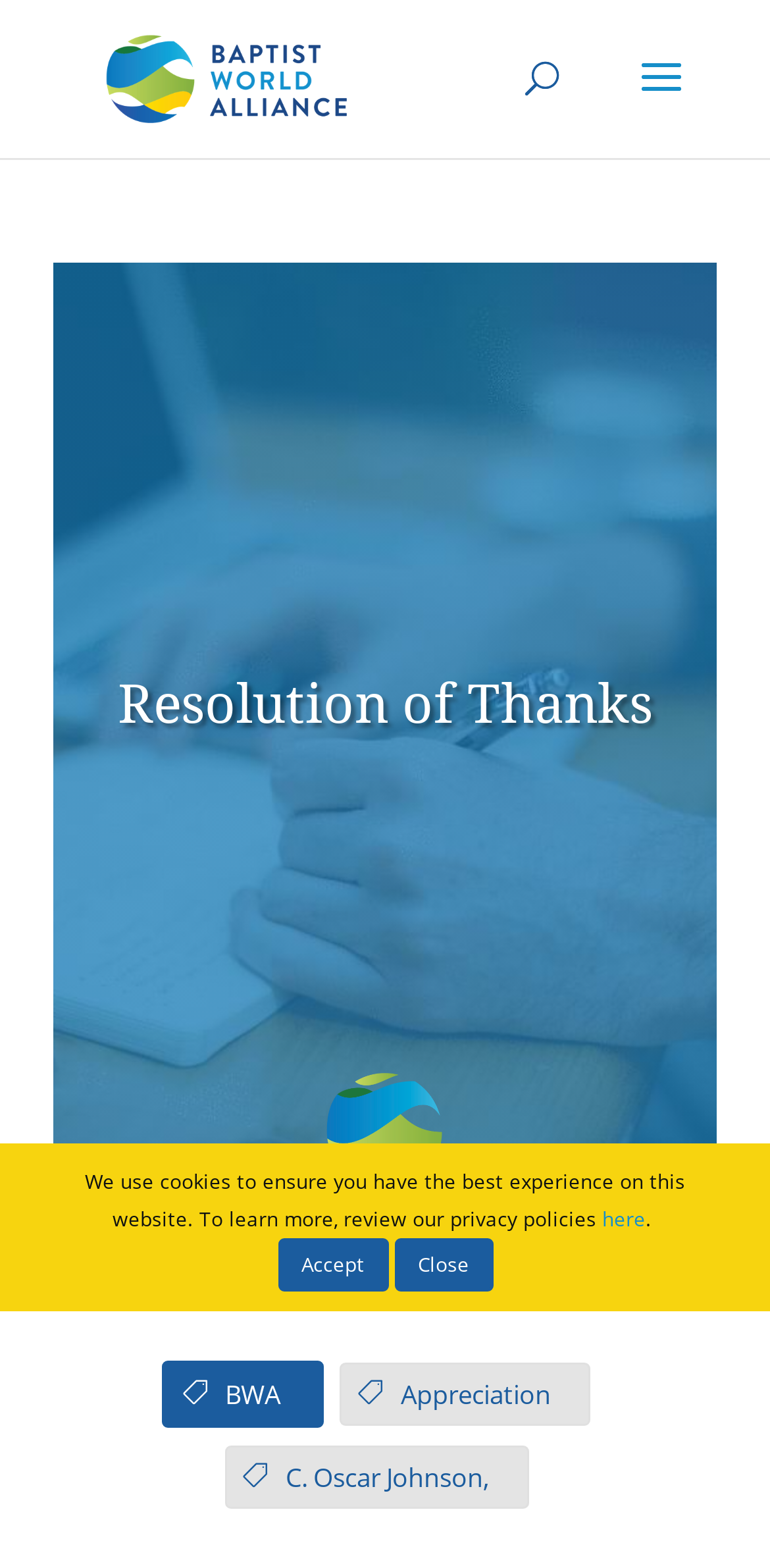Determine the bounding box coordinates of the clickable element necessary to fulfill the instruction: "go to Baptist World Alliance homepage". Provide the coordinates as four float numbers within the 0 to 1 range, i.e., [left, top, right, bottom].

[0.11, 0.008, 0.854, 0.093]